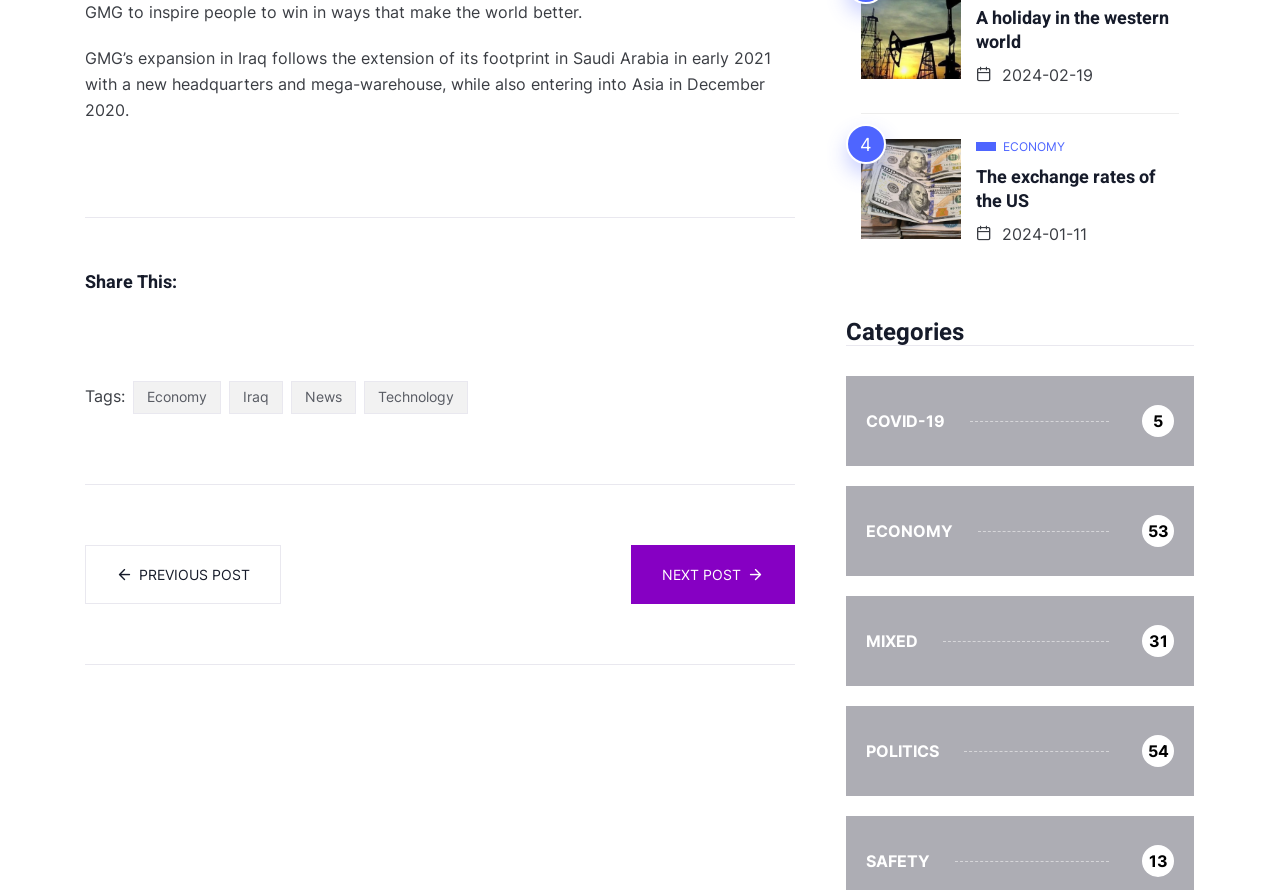Identify the bounding box coordinates of the region that needs to be clicked to carry out this instruction: "View the 'A holiday in the western world' article". Provide these coordinates as four float numbers ranging from 0 to 1, i.e., [left, top, right, bottom].

[0.762, 0.005, 0.913, 0.063]